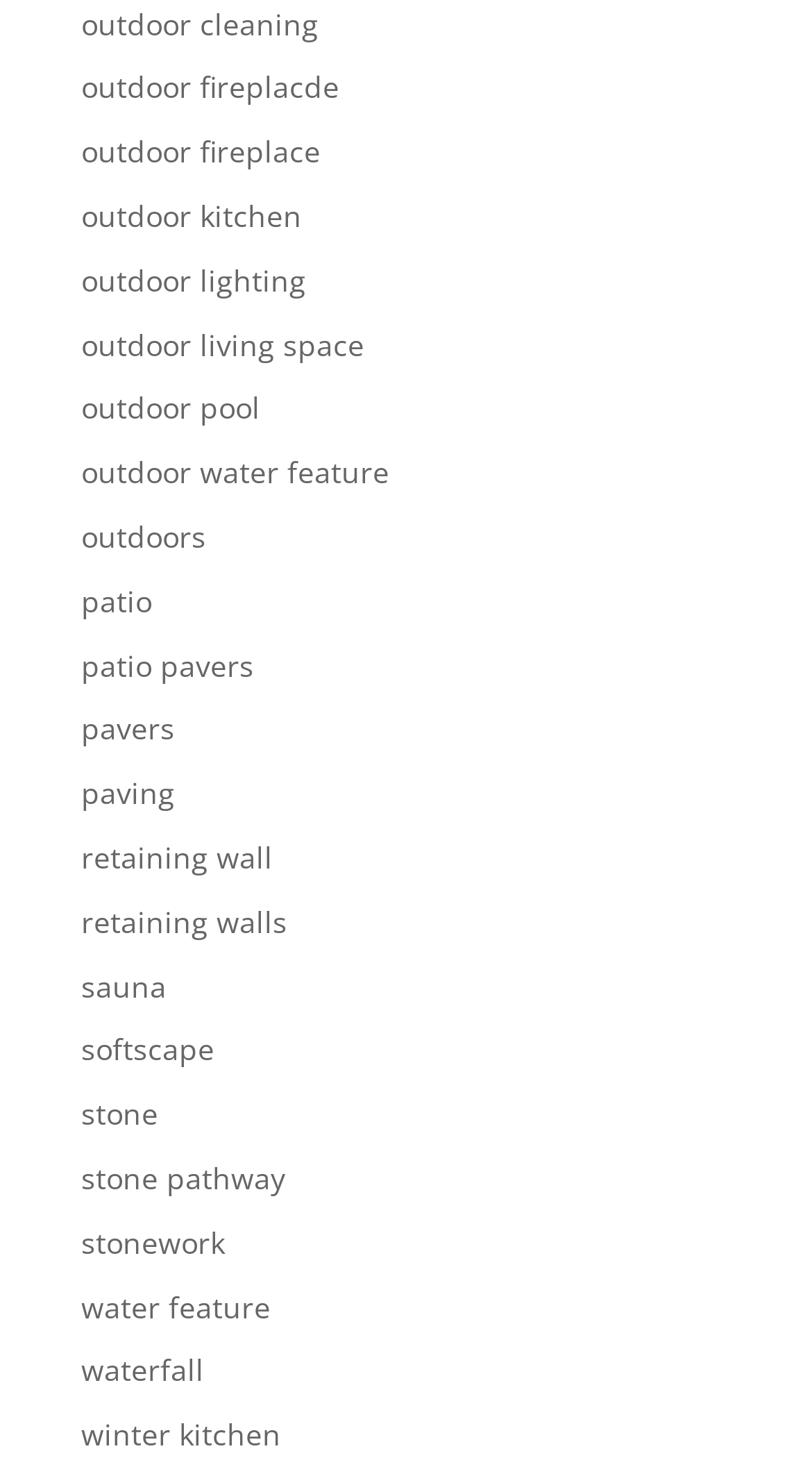Please mark the clickable region by giving the bounding box coordinates needed to complete this instruction: "learn about stonework".

[0.1, 0.833, 0.277, 0.86]